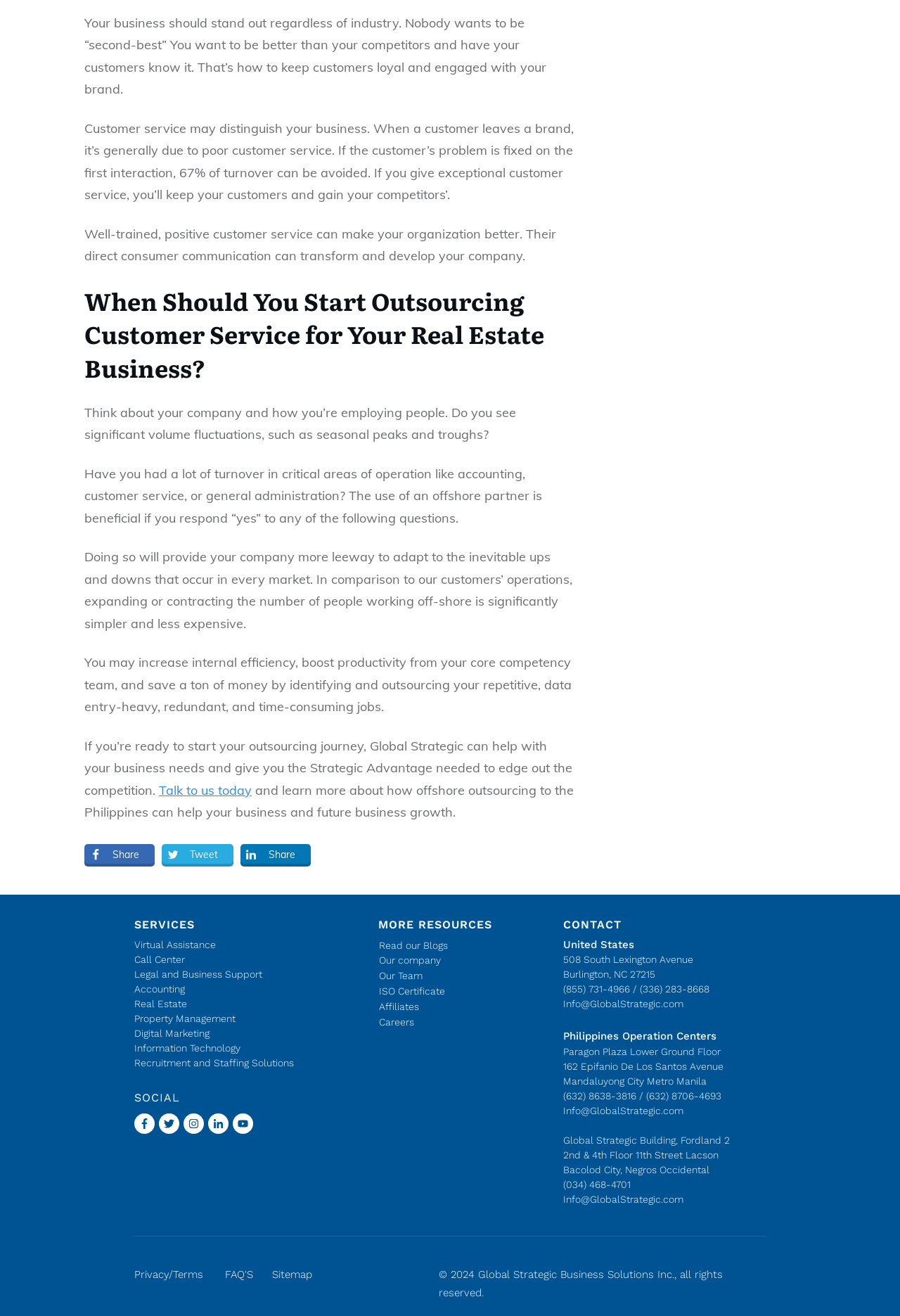What is the name of the company mentioned on this webpage?
Using the visual information, respond with a single word or phrase.

Global Strategic